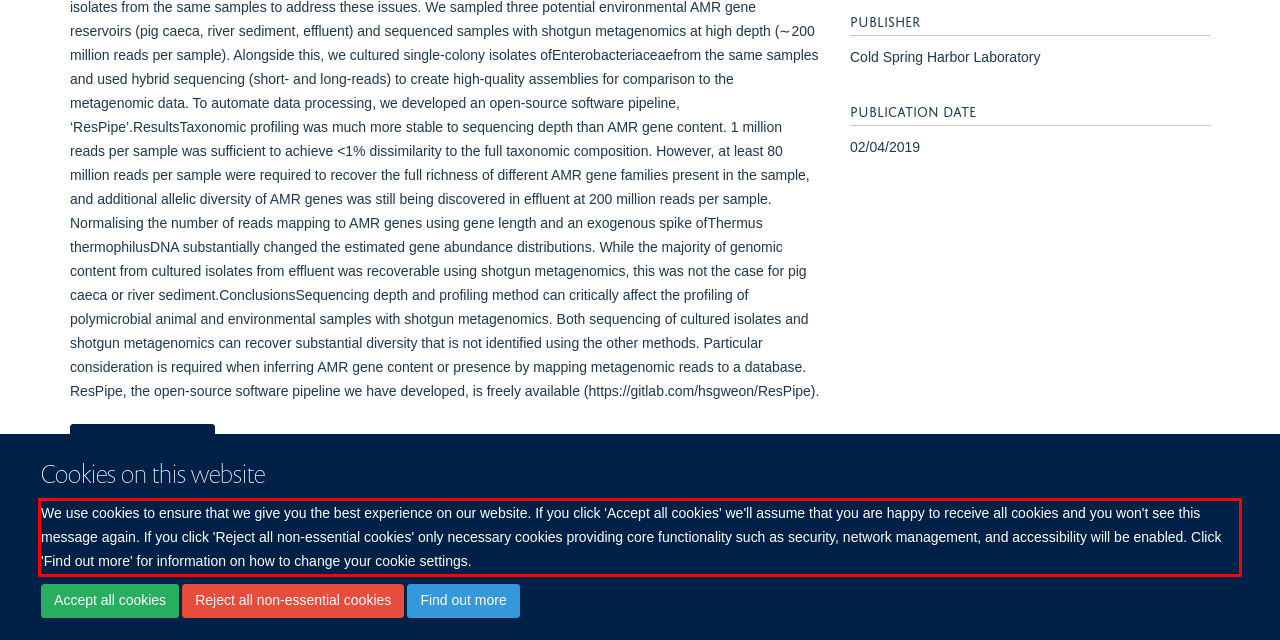Identify the text within the red bounding box on the webpage screenshot and generate the extracted text content.

We use cookies to ensure that we give you the best experience on our website. If you click 'Accept all cookies' we'll assume that you are happy to receive all cookies and you won't see this message again. If you click 'Reject all non-essential cookies' only necessary cookies providing core functionality such as security, network management, and accessibility will be enabled. Click 'Find out more' for information on how to change your cookie settings.